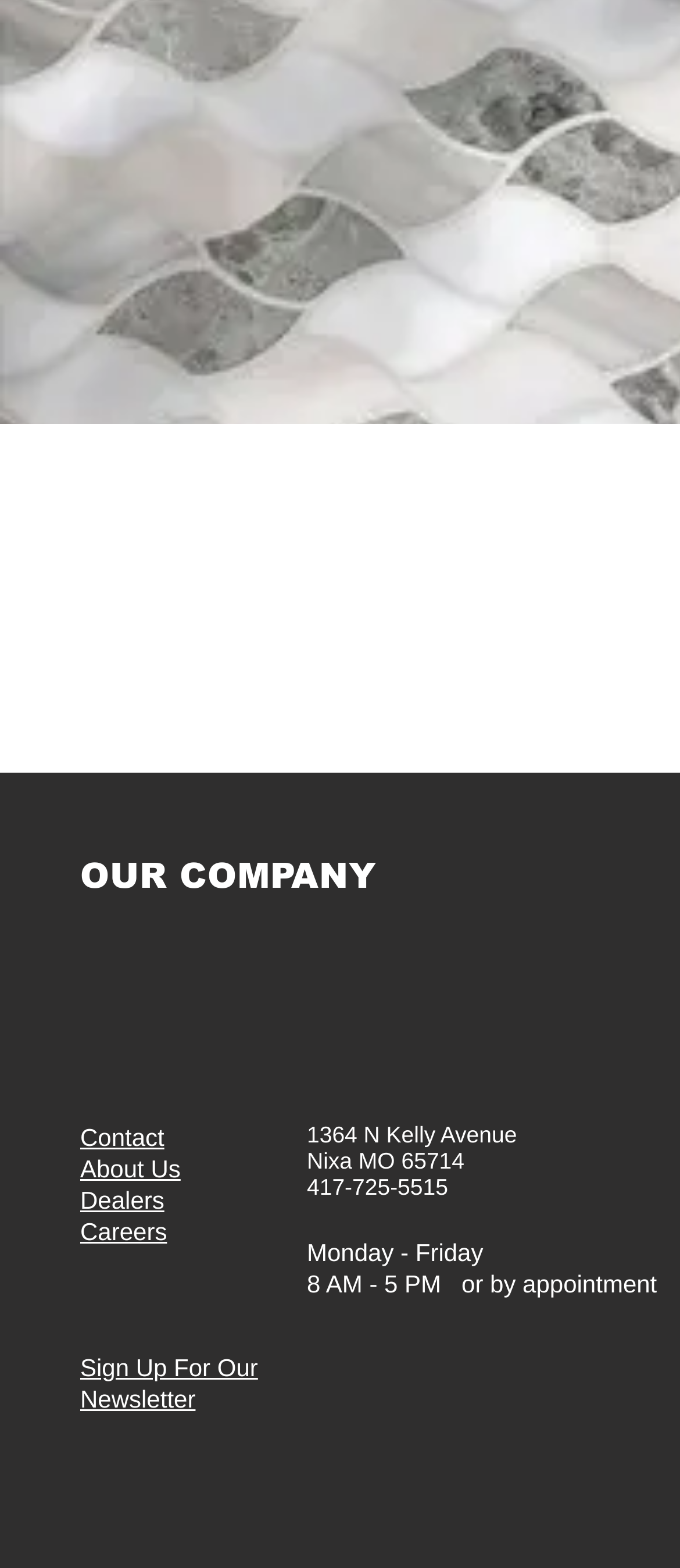Bounding box coordinates should be in the format (top-left x, top-left y, bottom-right x, bottom-right y) and all values should be floating point numbers between 0 and 1. Determine the bounding box coordinate for the UI element described as: Dealers

[0.118, 0.756, 0.242, 0.774]